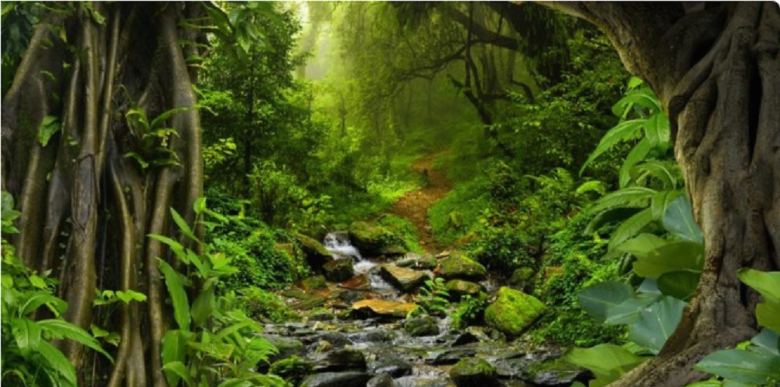What feature of the terrain is visible in the foreground? From the image, respond with a single word or brief phrase.

thick, leafy plants